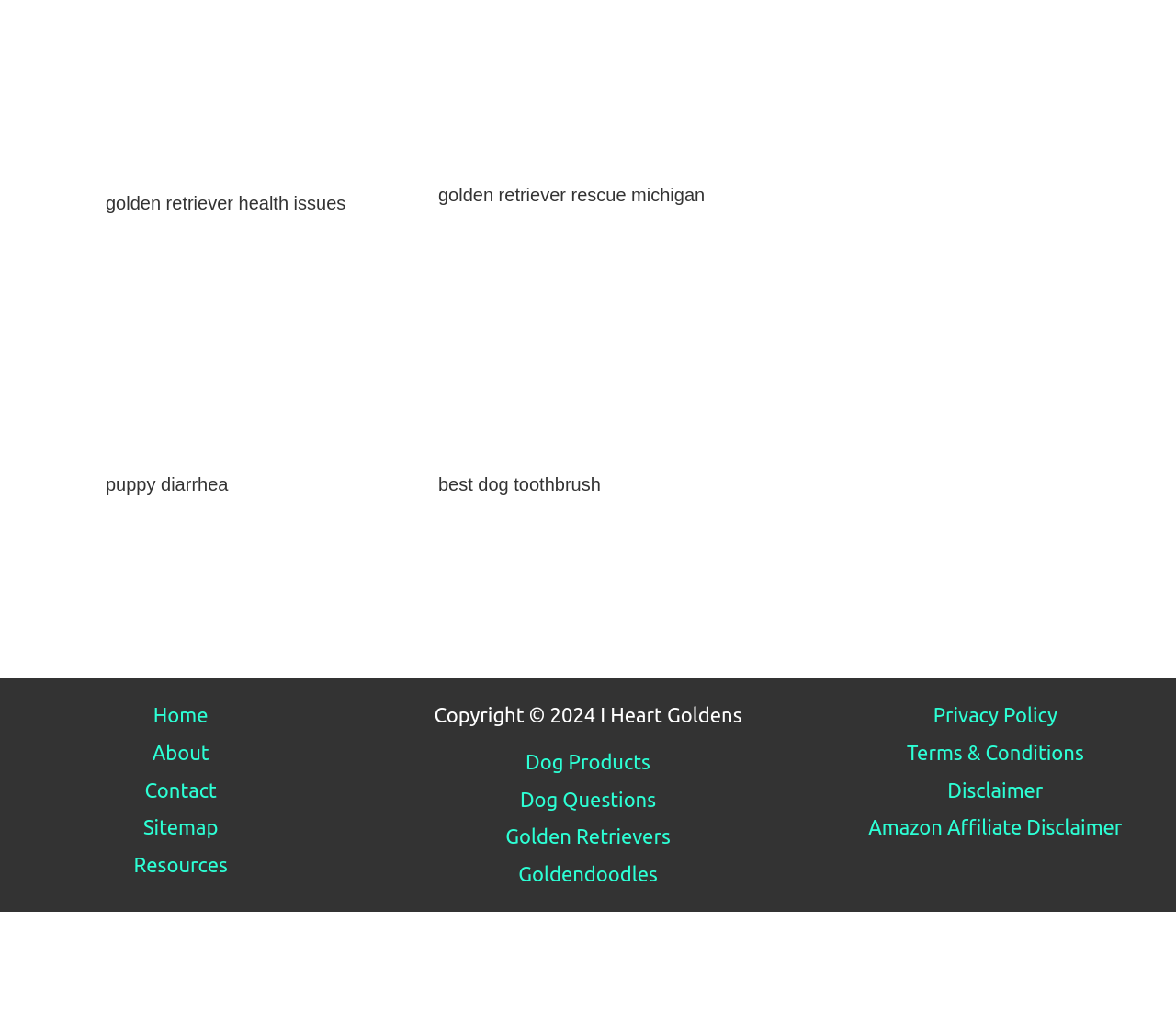Please identify the bounding box coordinates of the area I need to click to accomplish the following instruction: "Click on the 'BitLocker' link to read more".

None